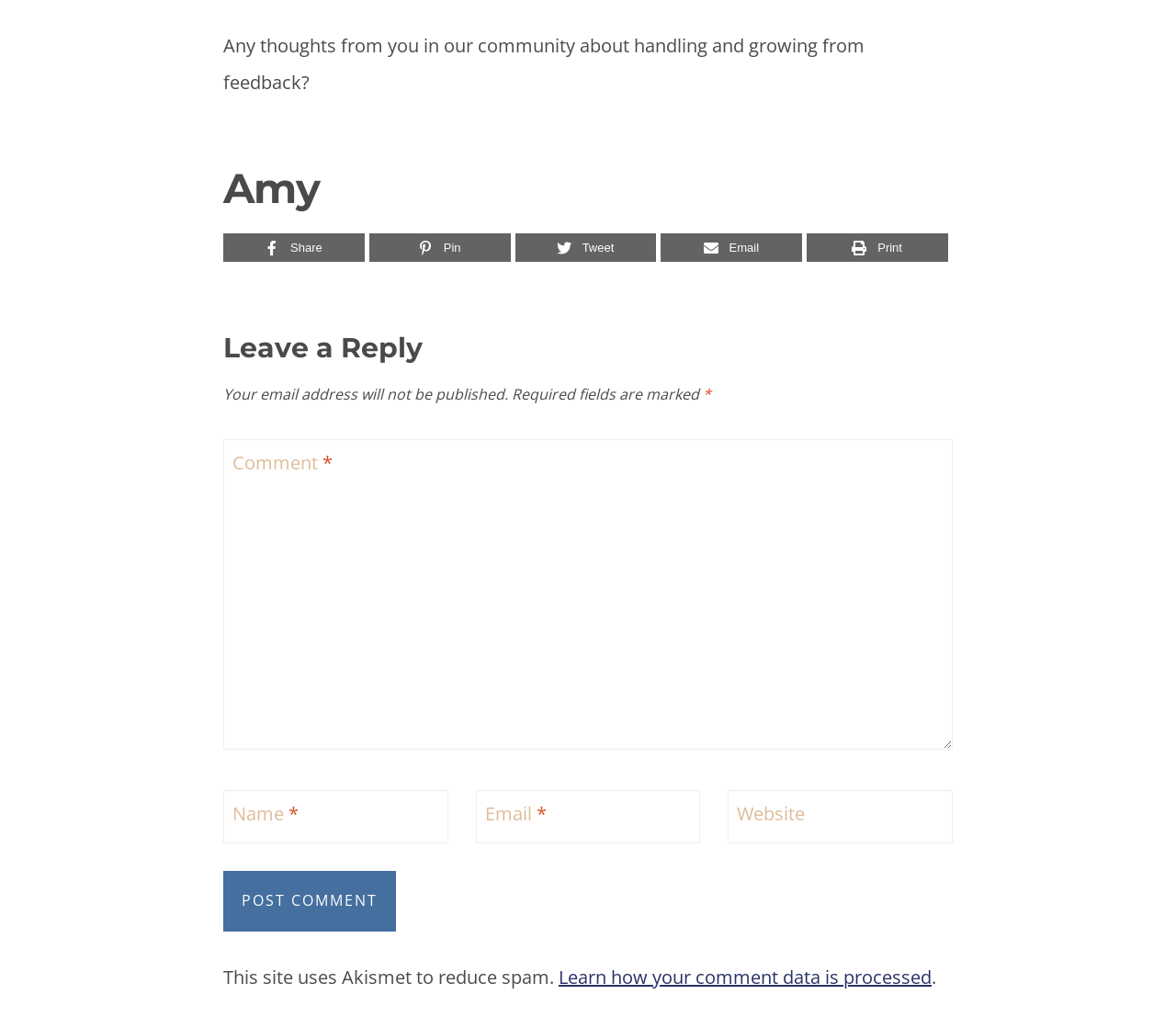What is the purpose of the 'Akismet' mentioned on the webpage?
Look at the image and answer with only one word or phrase.

reduce spam